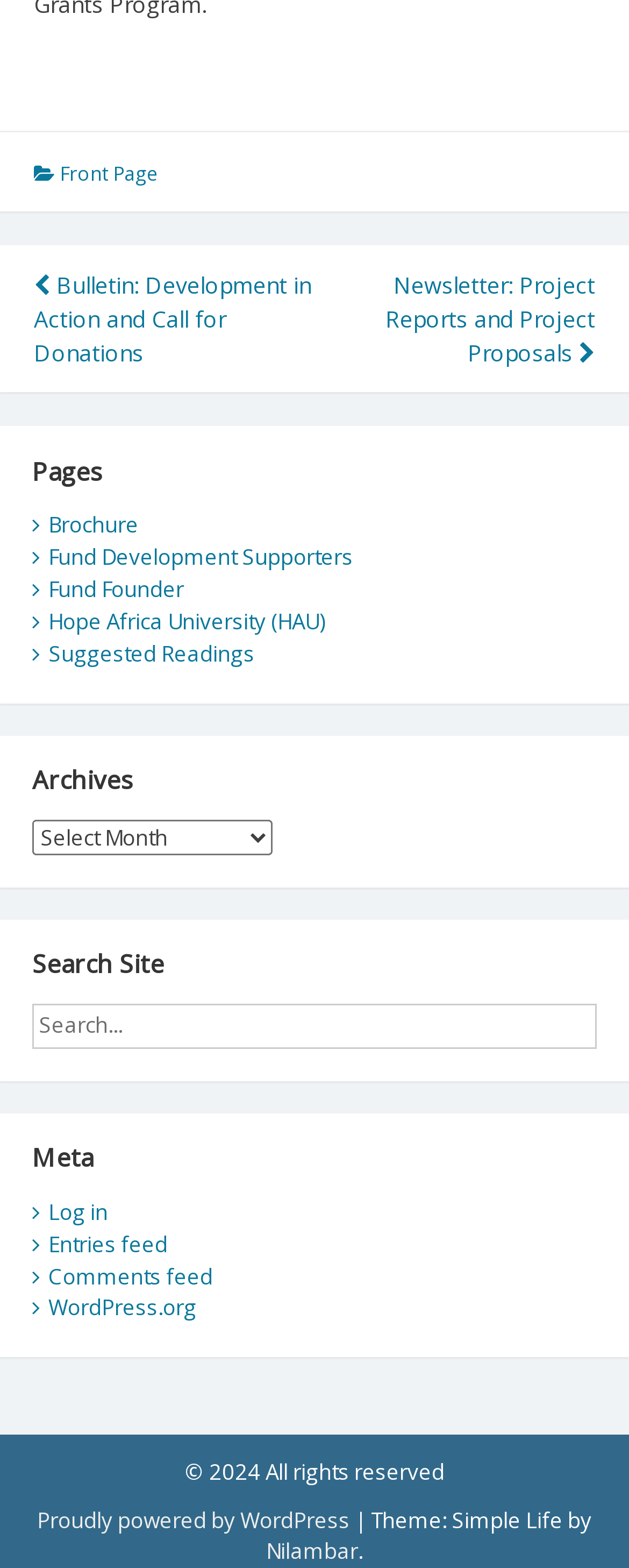Specify the bounding box coordinates of the element's region that should be clicked to achieve the following instruction: "Search the site". The bounding box coordinates consist of four float numbers between 0 and 1, in the format [left, top, right, bottom].

[0.051, 0.64, 0.949, 0.669]